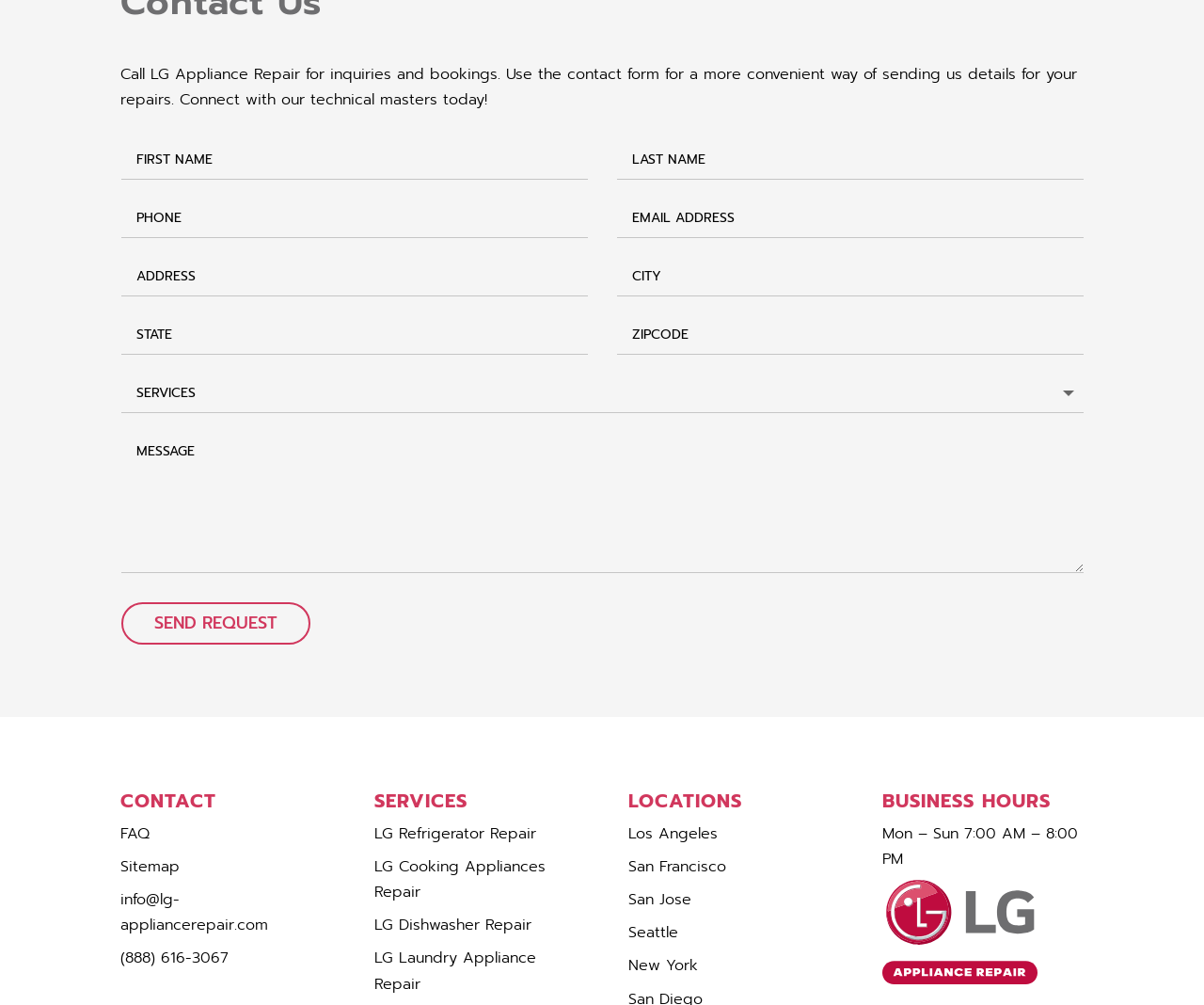Determine the bounding box coordinates of the clickable area required to perform the following instruction: "Select an option from the dropdown menu". The coordinates should be represented as four float numbers between 0 and 1: [left, top, right, bottom].

[0.101, 0.372, 0.9, 0.411]